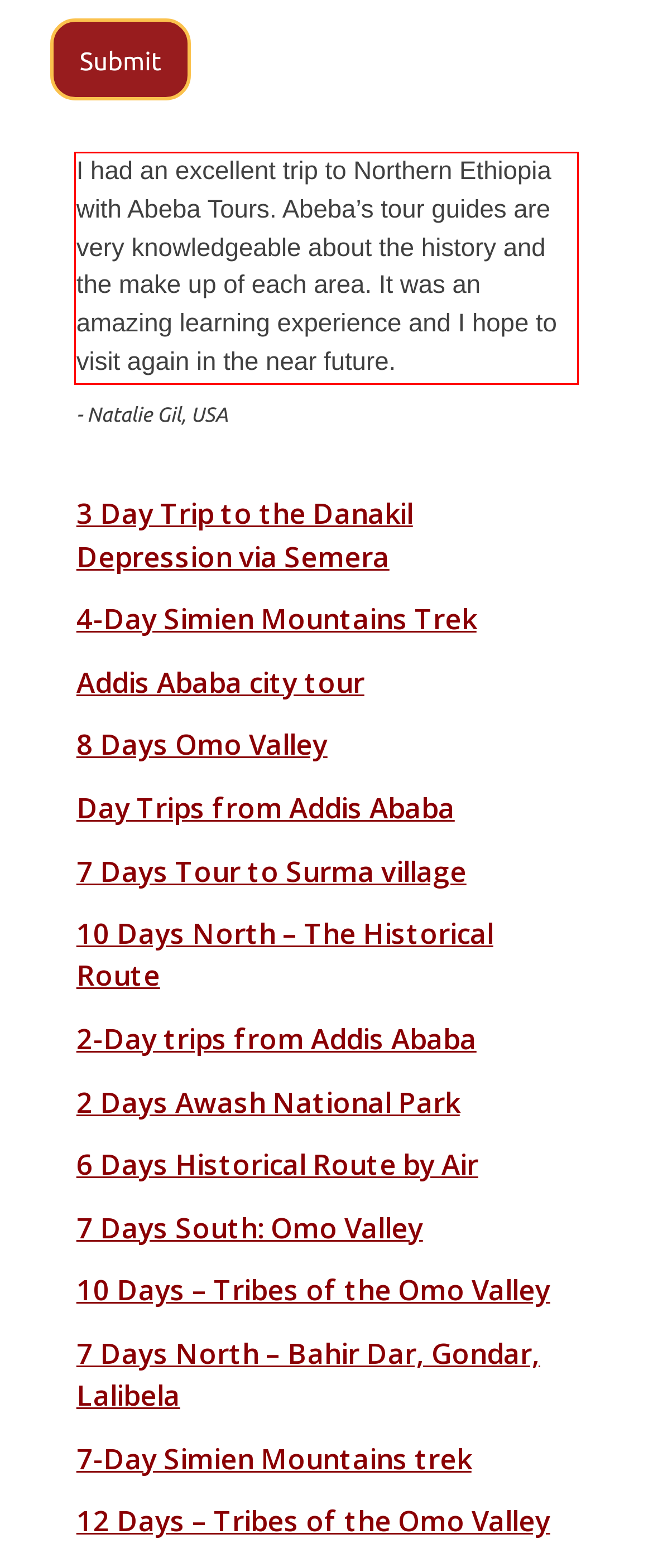Identify the text inside the red bounding box in the provided webpage screenshot and transcribe it.

I had an excellent trip to Northern Ethiopia with Abeba Tours. Abeba’s tour guides are very knowledgeable about the history and the make up of each area. It was an amazing learning experience and I hope to visit again in the near future.